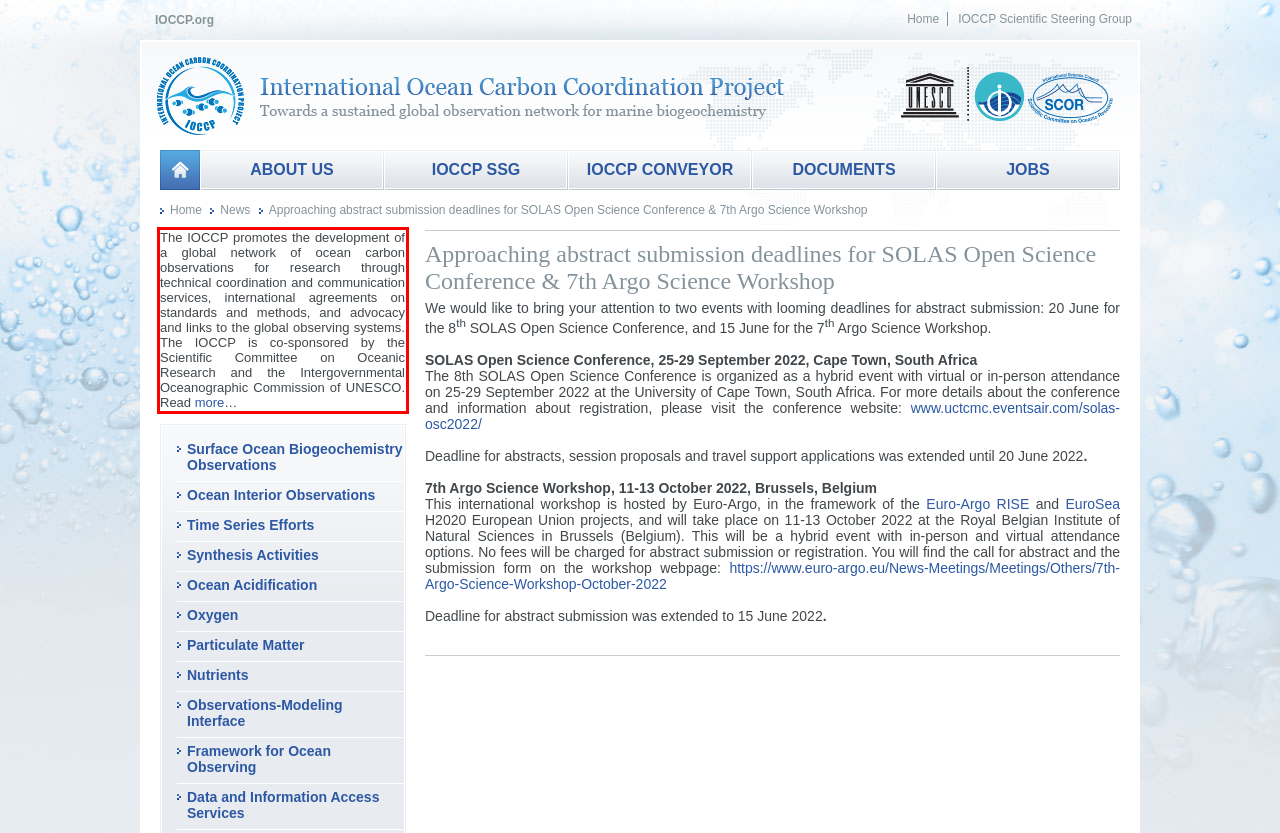Using the provided screenshot of a webpage, recognize the text inside the red rectangle bounding box by performing OCR.

The IOCCP promotes the development of a global network of ocean carbon observations for research through technical coordination and communication services, international agreements on standards and methods, and advocacy and links to the global observing systems. The IOCCP is co-sponsored by the Scientific Committee on Oceanic Research and the Intergovernmental Oceanographic Commission of UNESCO. Read more…